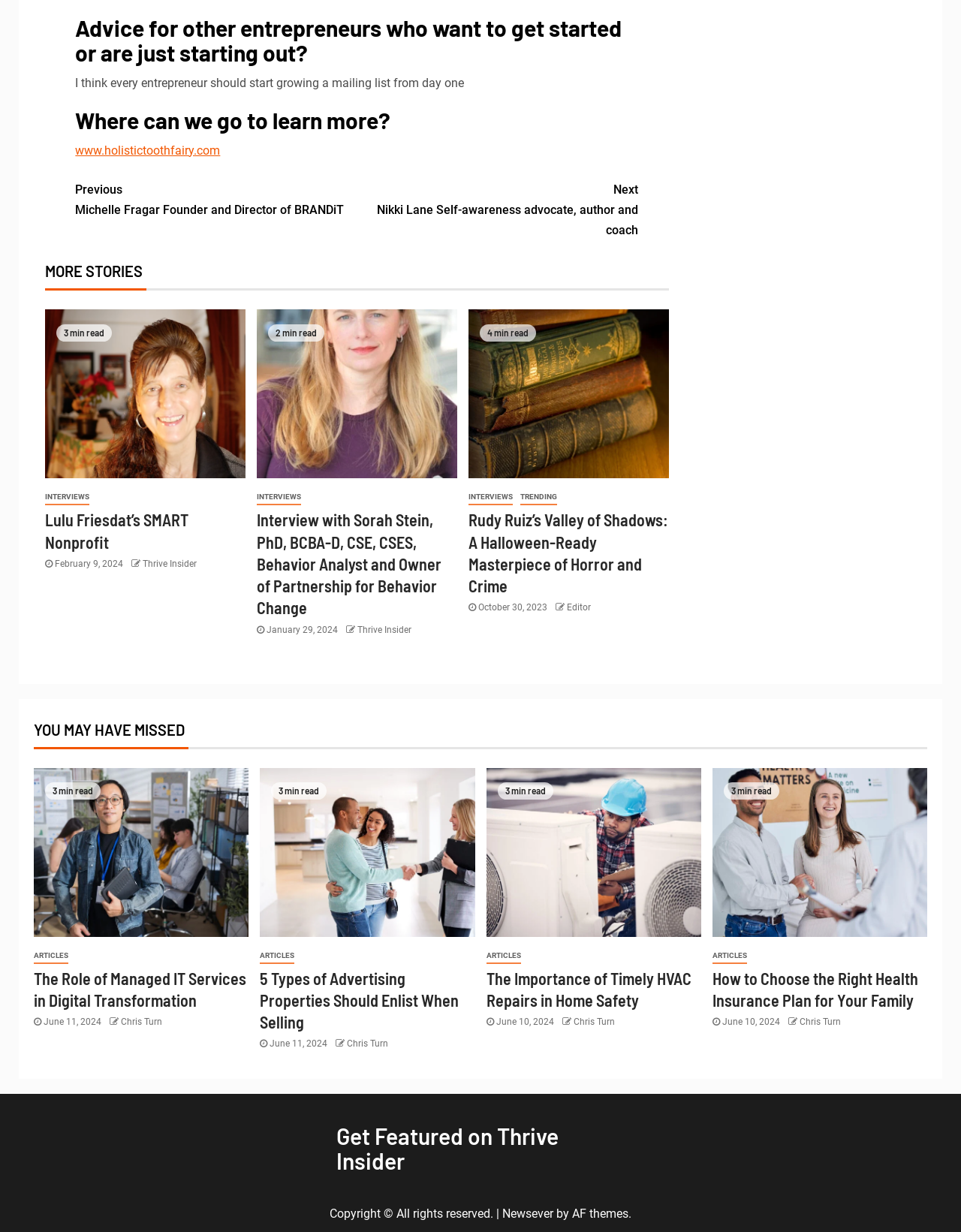Could you determine the bounding box coordinates of the clickable element to complete the instruction: "Get featured on Thrive Insider"? Provide the coordinates as four float numbers between 0 and 1, i.e., [left, top, right, bottom].

[0.35, 0.913, 0.65, 0.953]